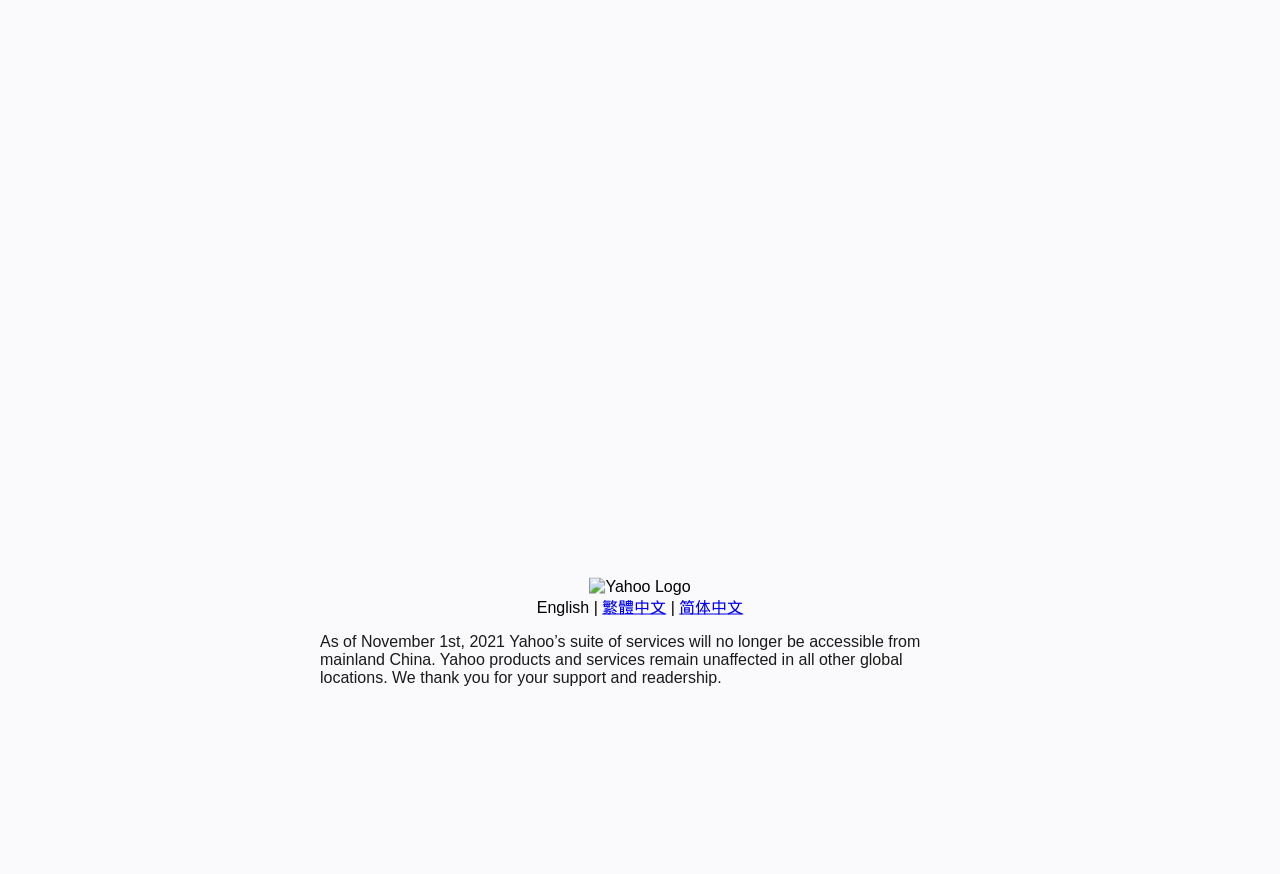Please specify the bounding box coordinates in the format (top-left x, top-left y, bottom-right x, bottom-right y), with values ranging from 0 to 1. Identify the bounding box for the UI component described as follows: 简体中文

[0.531, 0.685, 0.581, 0.704]